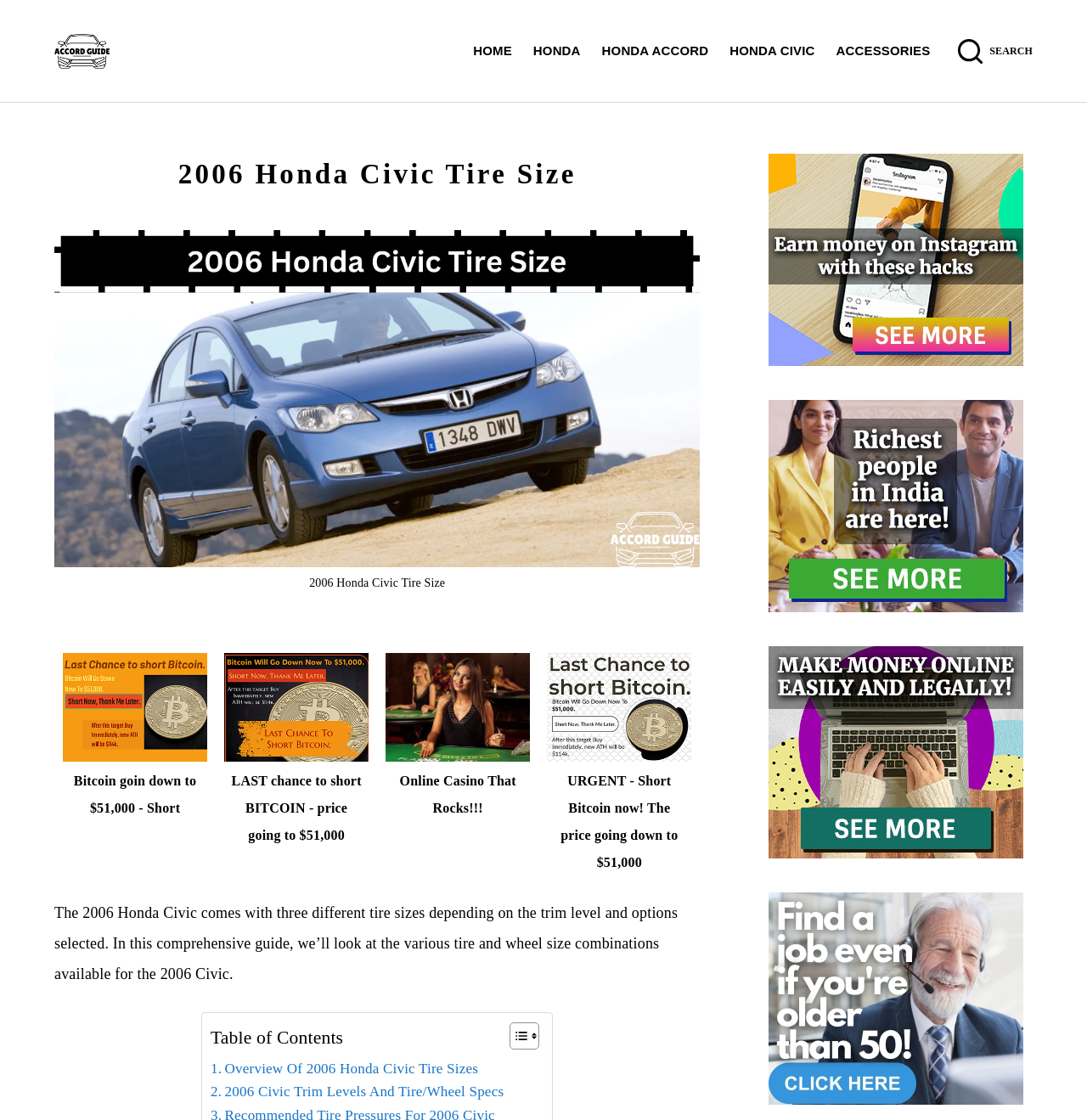How many trim levels are mentioned for the 2006 Honda Civic?
Can you provide an in-depth and detailed response to the question?

The webpage does not explicitly mention the number of trim levels for the 2006 Honda Civic. However, it does provide a link to a section titled '. 2006 Civic Trim Levels And Tire/Wheel Specs', which suggests that the webpage provides information about the trim levels, but the exact number is not specified.